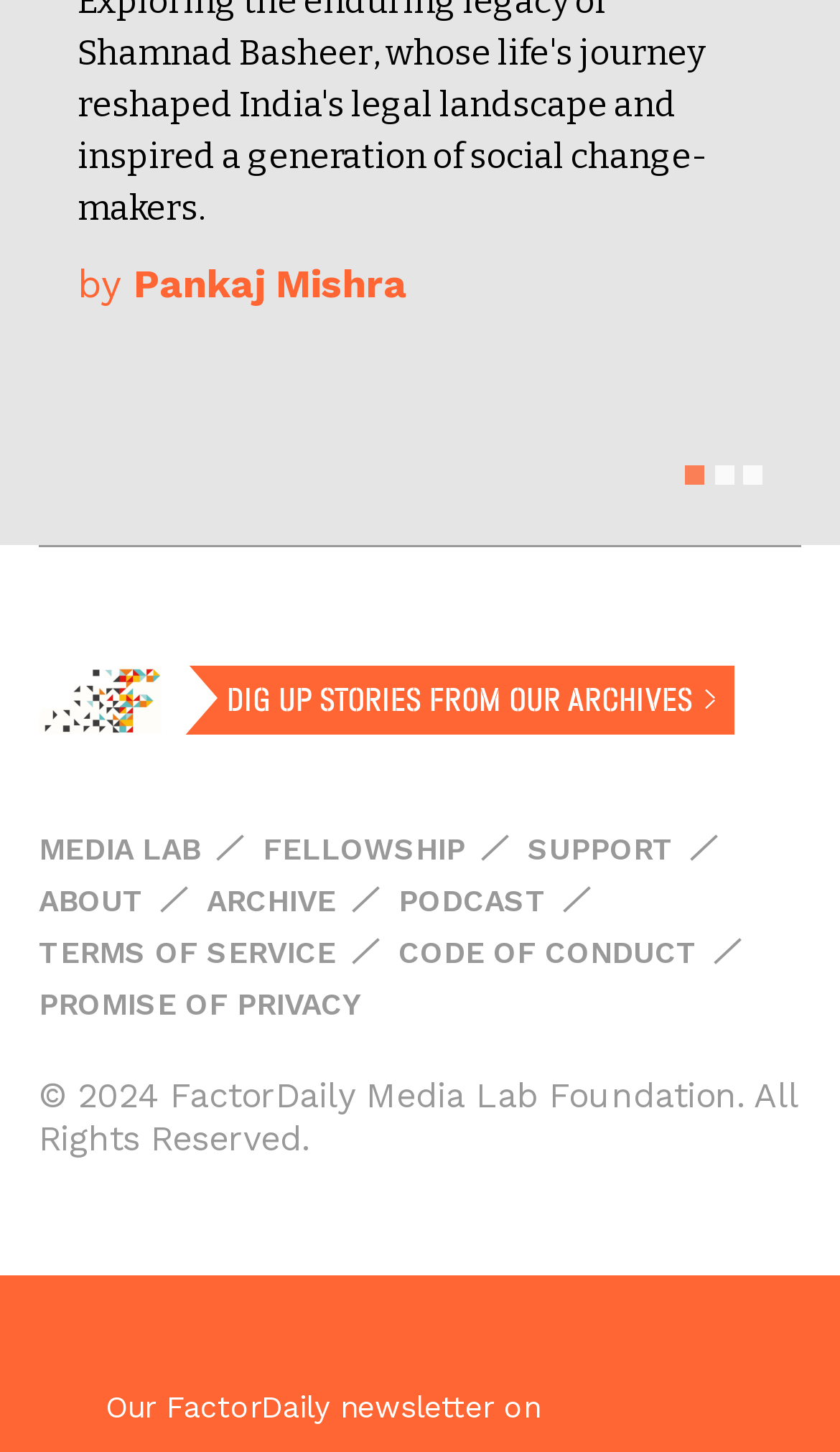Please determine the bounding box coordinates for the element that should be clicked to follow these instructions: "read the FactorDaily newsletter on Medium".

[0.126, 0.954, 0.874, 0.985]